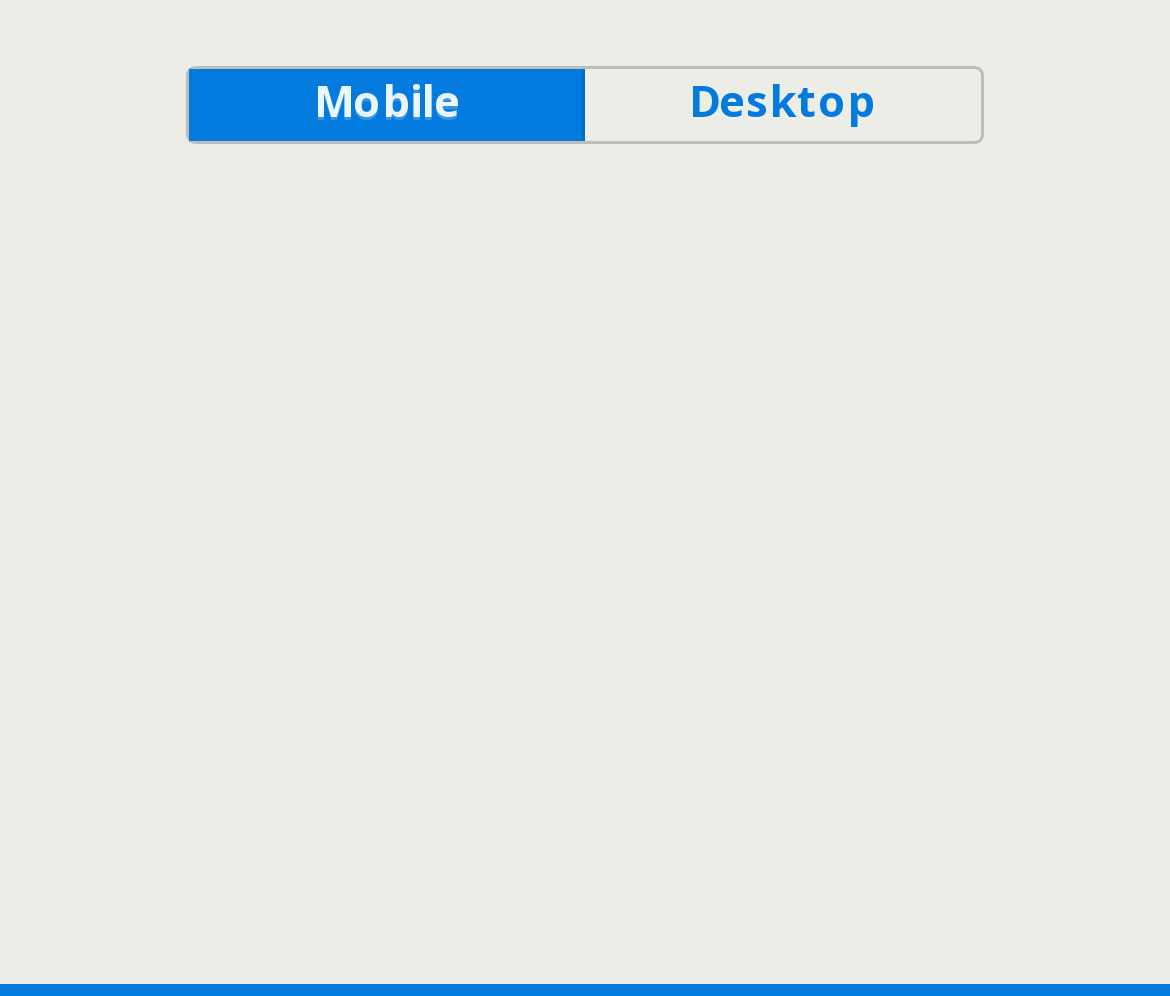From the webpage screenshot, predict the bounding box coordinates (top-left x, top-left y, bottom-right x, bottom-right y) for the UI element described here: mobile

[0.163, 0.069, 0.5, 0.142]